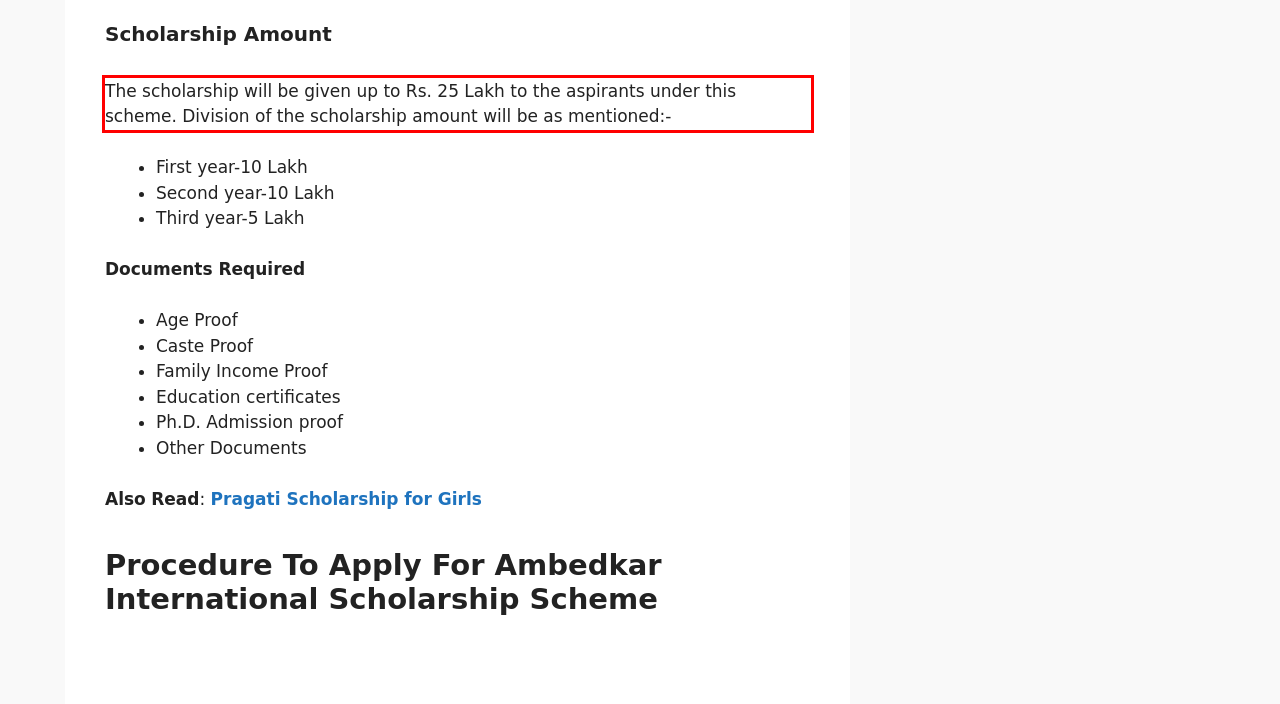Inspect the webpage screenshot that has a red bounding box and use OCR technology to read and display the text inside the red bounding box.

The scholarship will be given up to Rs. 25 Lakh to the aspirants under this scheme. Division of the scholarship amount will be as mentioned:-